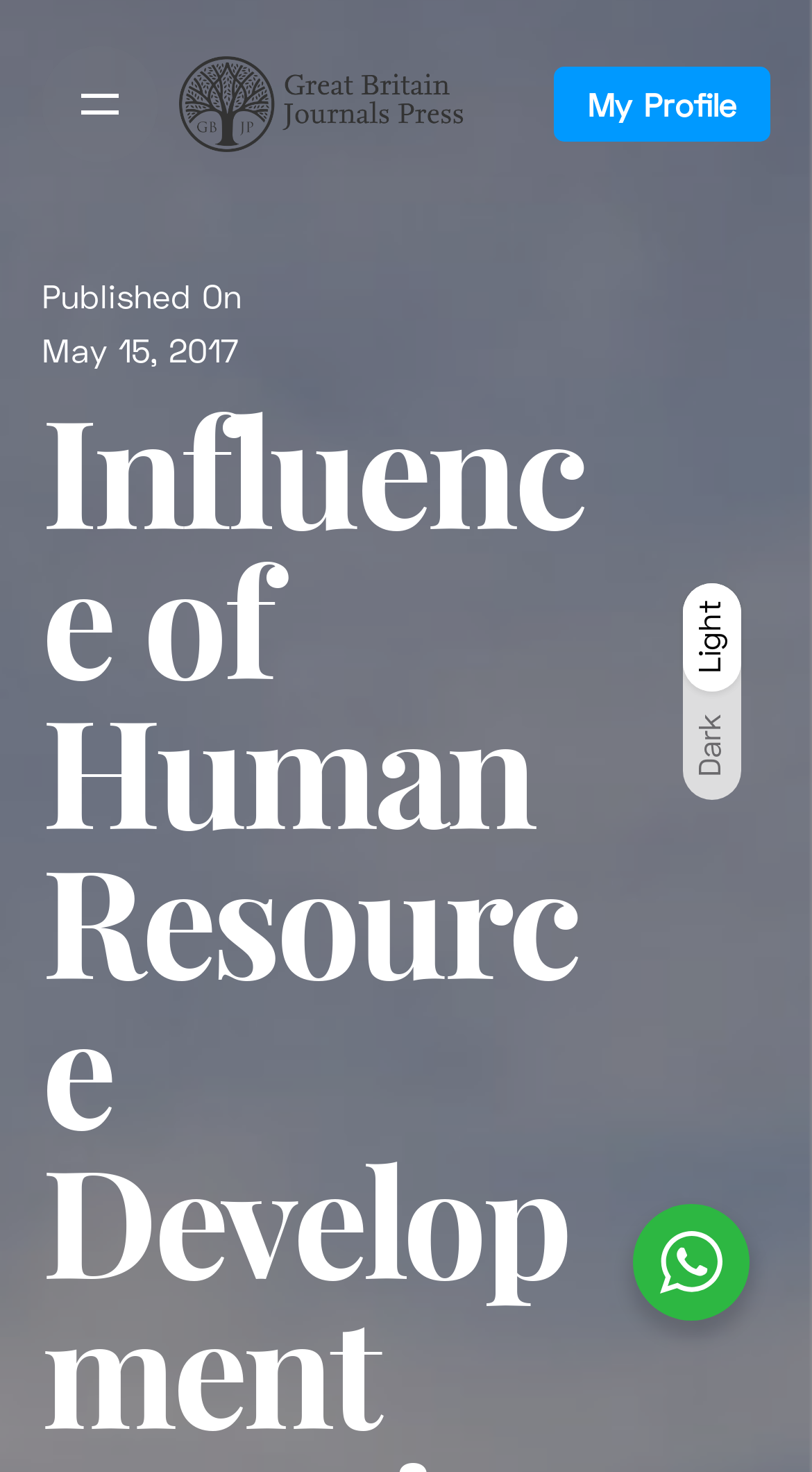Locate the bounding box of the UI element described in the following text: "My Profile".

[0.682, 0.045, 0.949, 0.096]